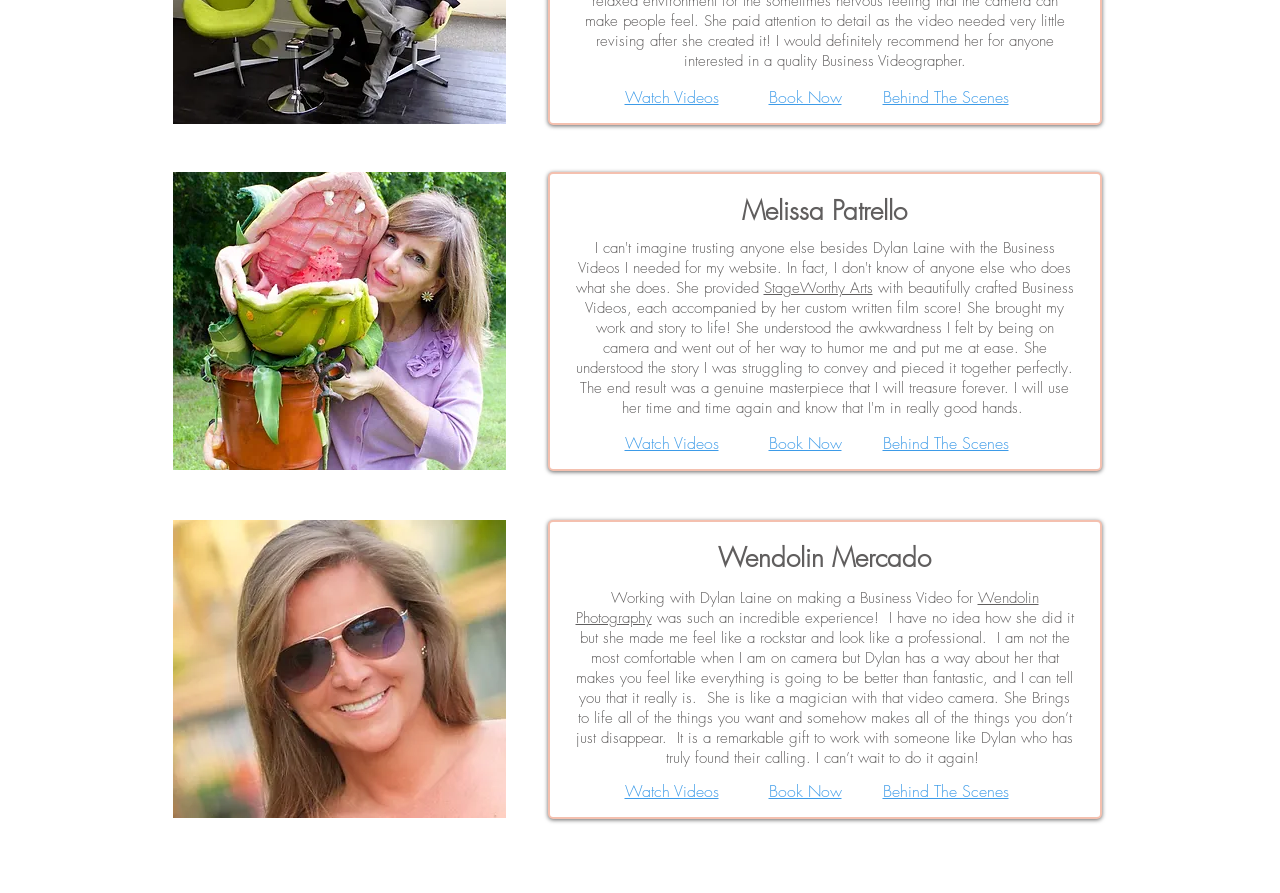Based on the image, provide a detailed and complete answer to the question: 
What is the name of the business mentioned in the text?

I found the text 'Working with Dylan Laine on making a Business Video for...' and a link 'Wendolin Photography' at coordinates [0.45, 0.658, 0.811, 0.703] which suggests that Wendolin Photography is a business mentioned on the webpage.